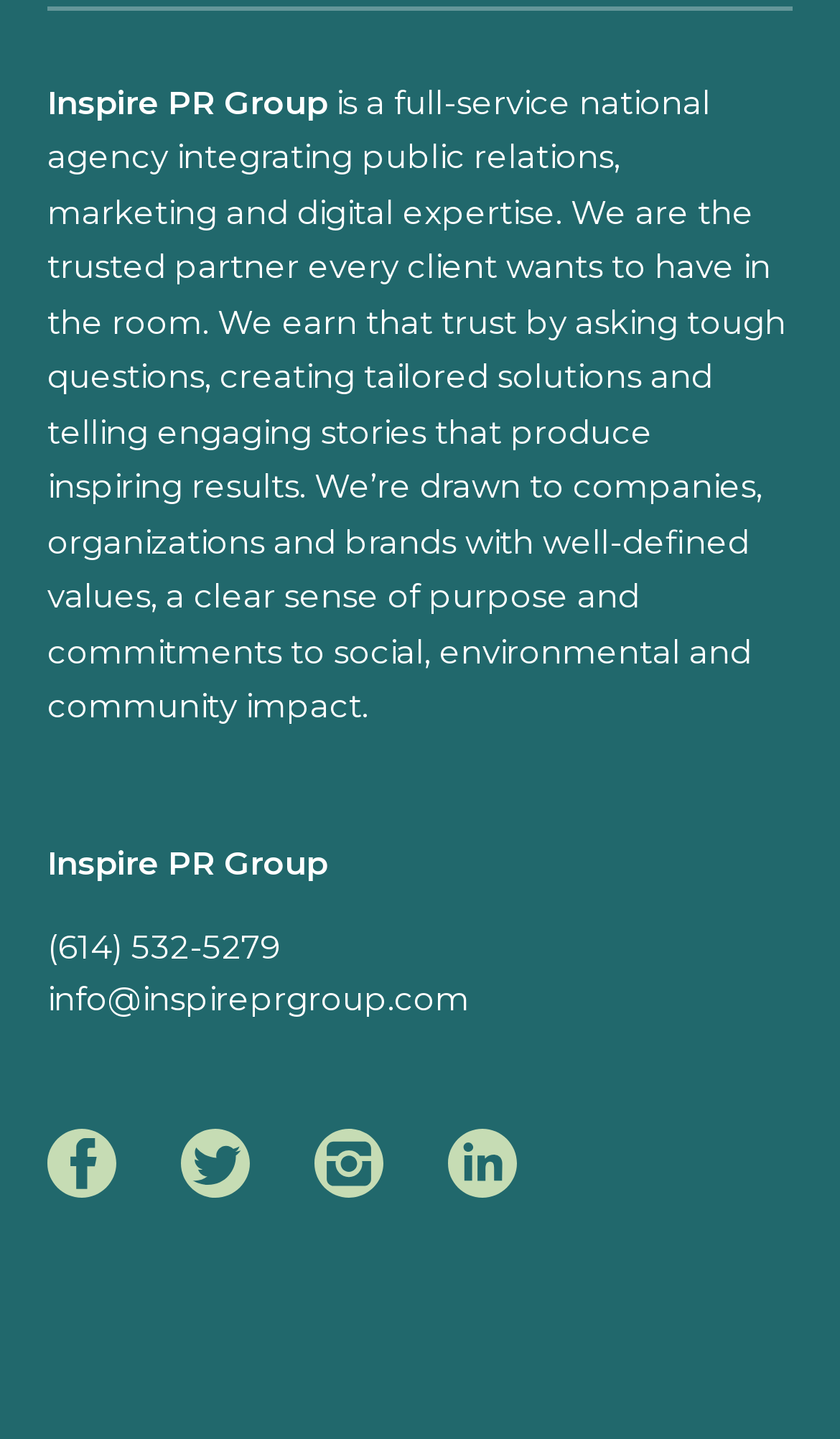Provide your answer in one word or a succinct phrase for the question: 
What is the name of the company?

Inspire PR Group